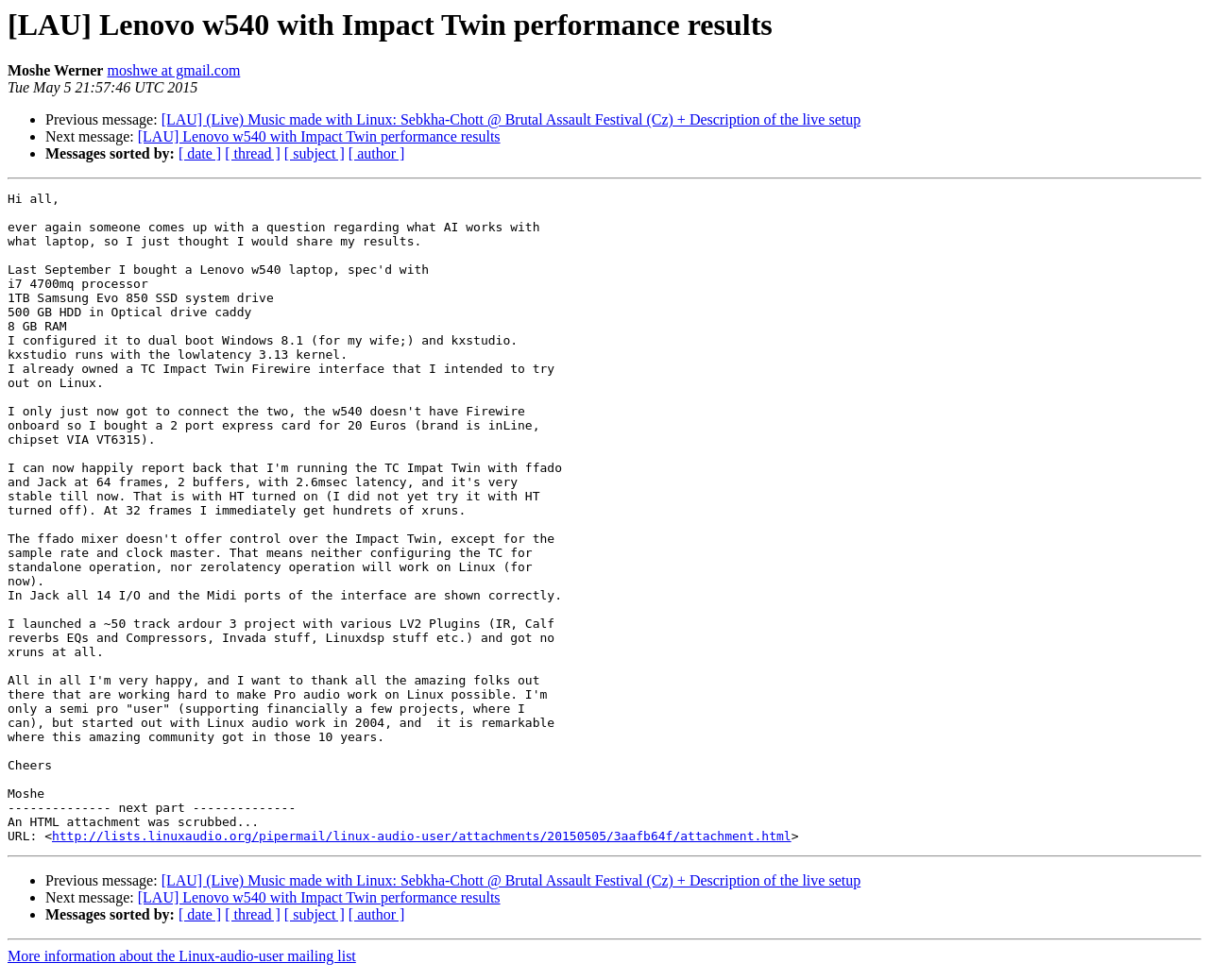Highlight the bounding box coordinates of the element that should be clicked to carry out the following instruction: "View next message". The coordinates must be given as four float numbers ranging from 0 to 1, i.e., [left, top, right, bottom].

[0.114, 0.131, 0.414, 0.148]